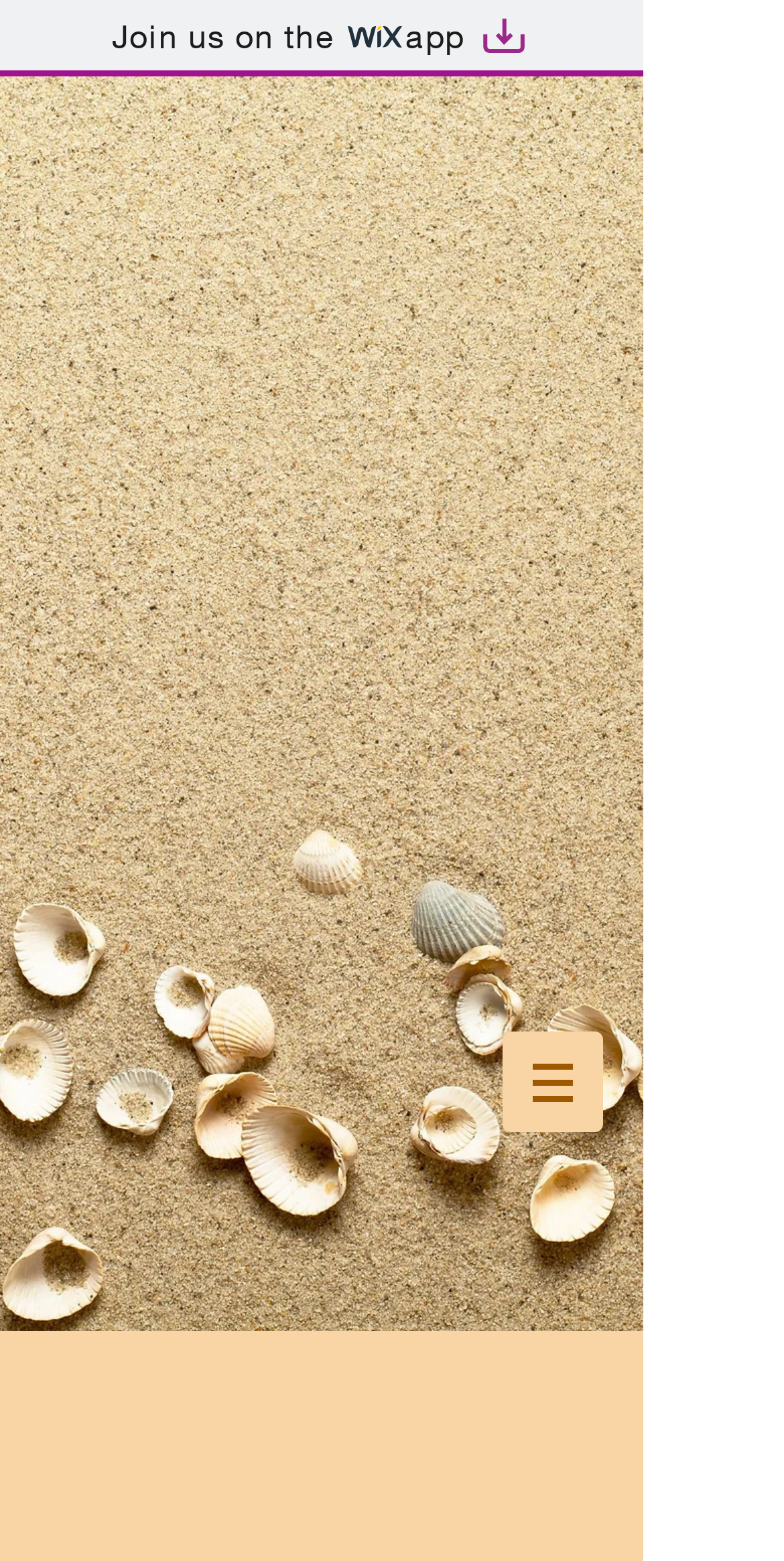Please find and provide the title of the webpage.

FAIR does not condone sexual violence, predatory practices, sex with minors, child pornography, or Internet sex with minors. FAIR does not advocate for changes in age of consent laws